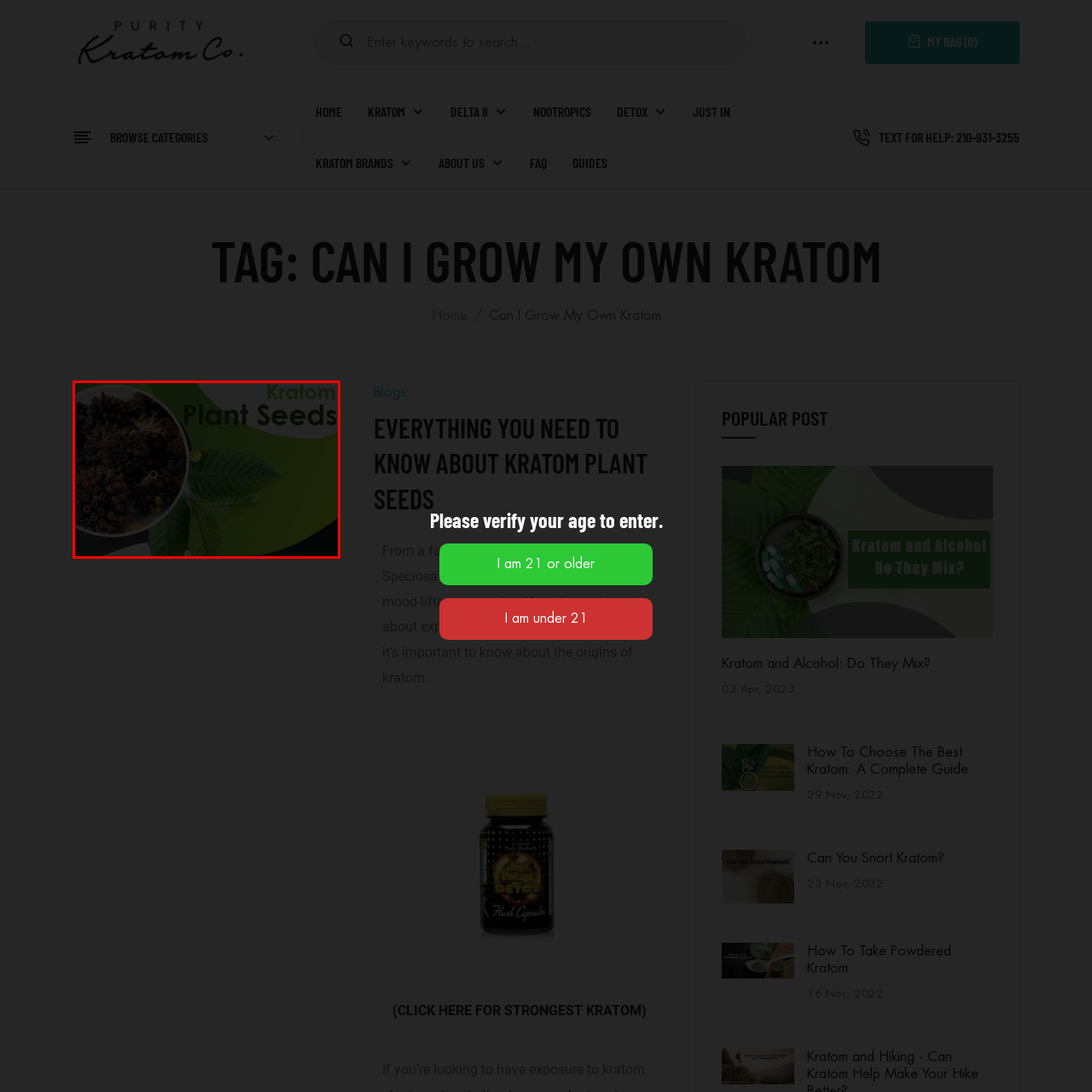Look at the image within the red outline, What is the shape of the inset highlighting the seeds? Answer with one word or phrase.

Circular